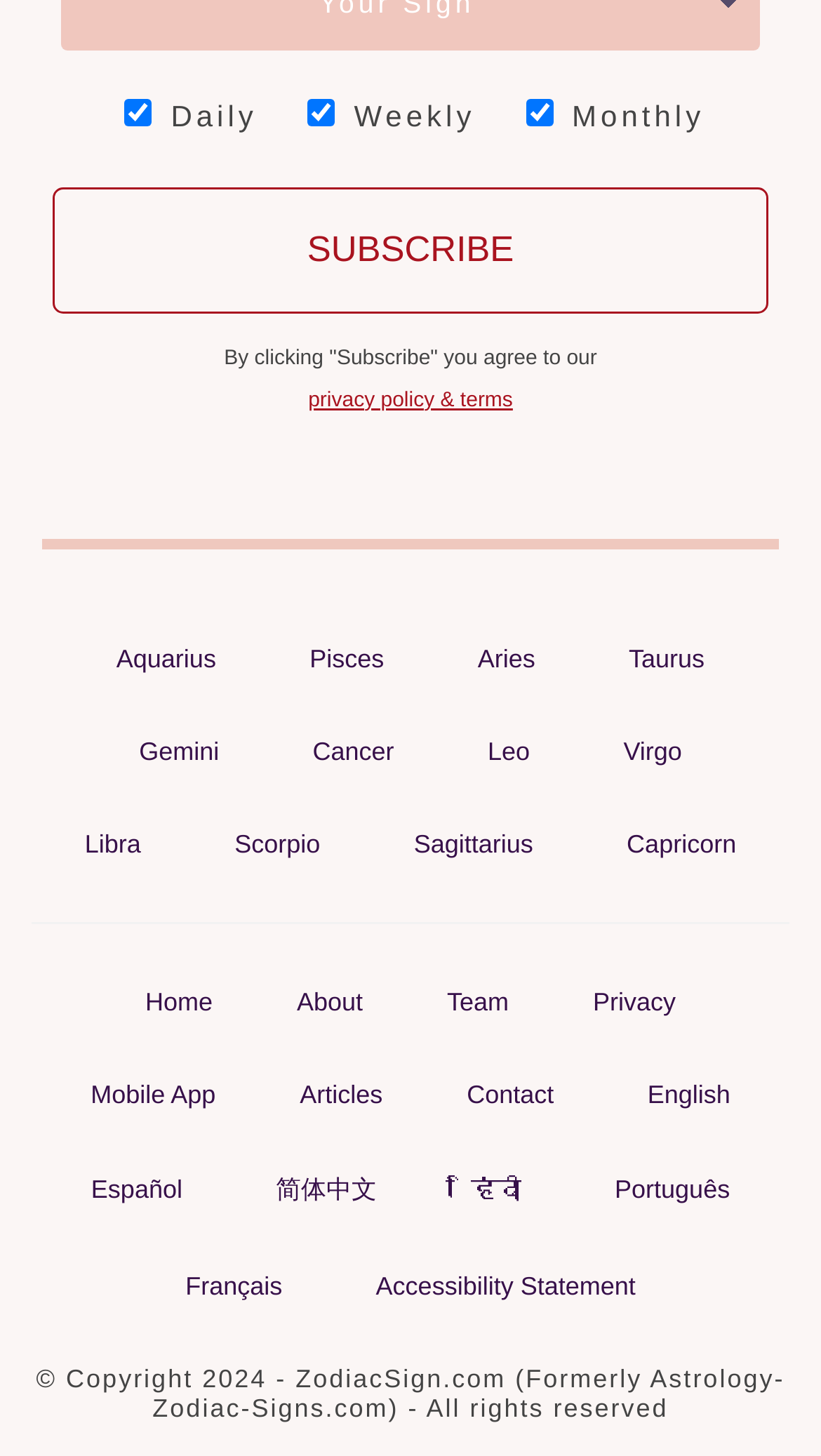Specify the bounding box coordinates for the region that must be clicked to perform the given instruction: "Select daily subscription".

[0.152, 0.068, 0.185, 0.087]